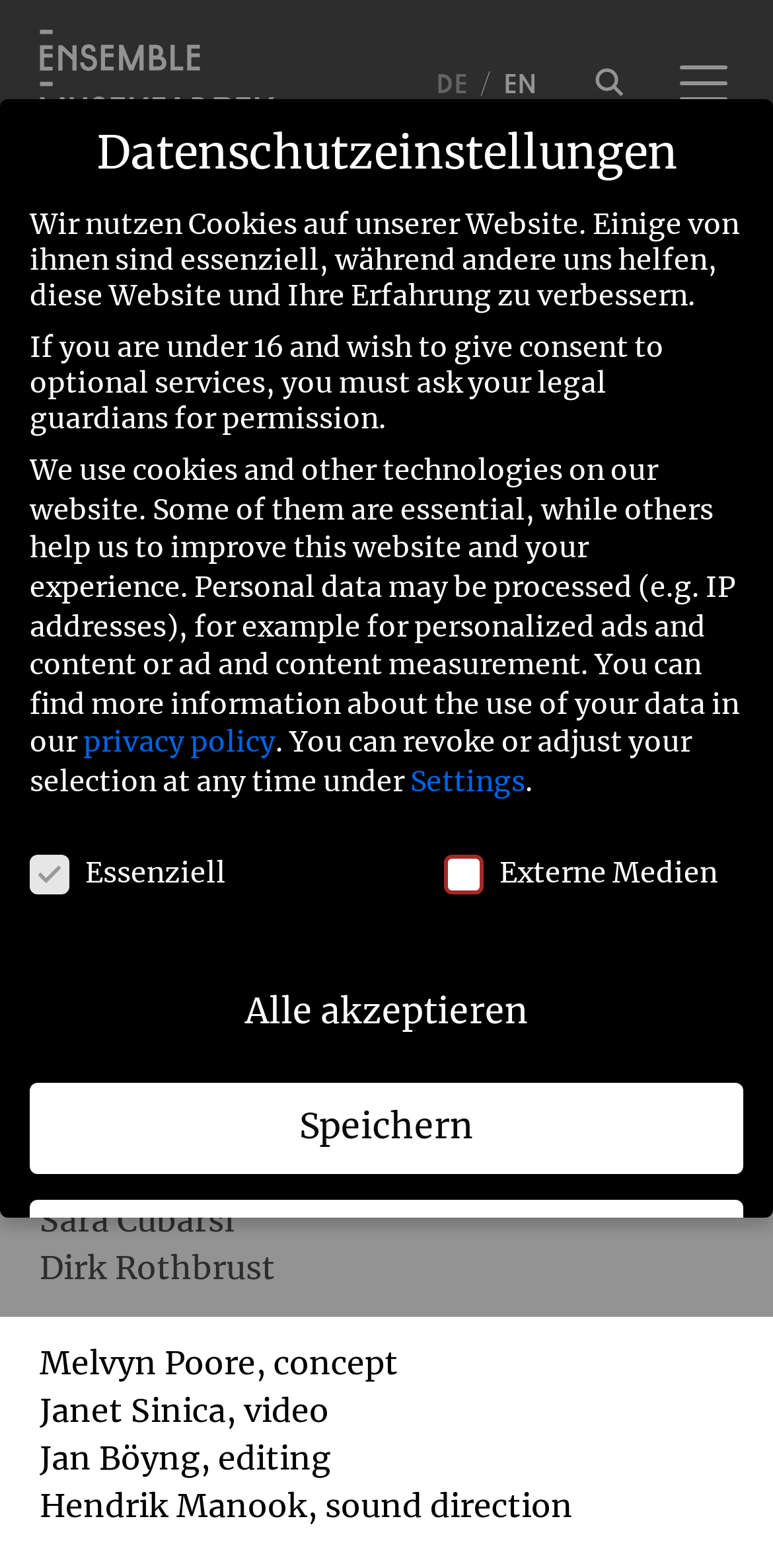Please provide a comprehensive answer to the question based on the screenshot: What is the role of Melvyn Poore?

The role of Melvyn Poore can be found in the static text 'Melvyn Poore, concept' at the bottom of the webpage, which clearly indicates his role in the project.